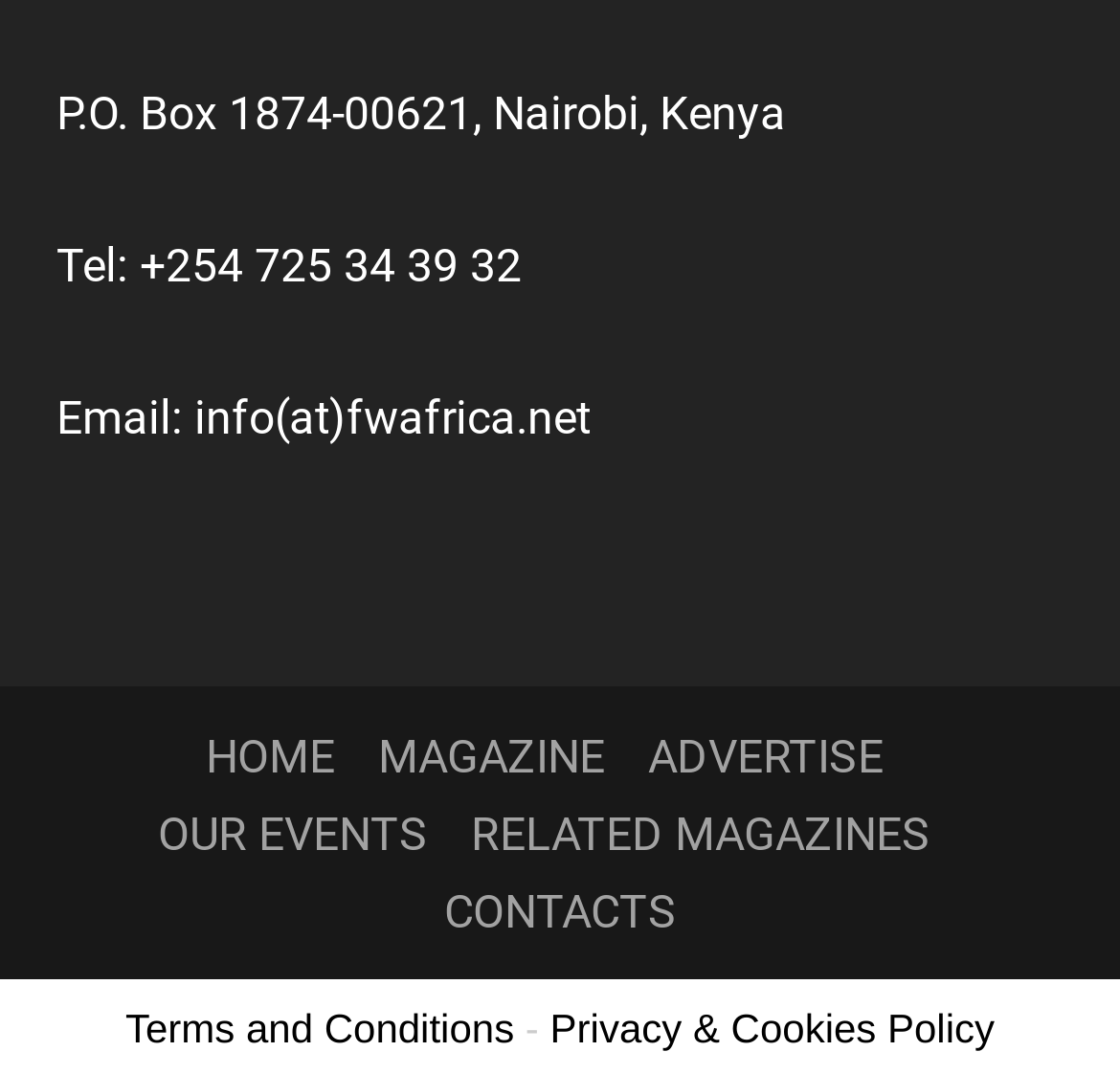Identify and provide the bounding box coordinates of the UI element described: "JD_Wang". The coordinates should be formatted as [left, top, right, bottom], with each number being a float between 0 and 1.

None